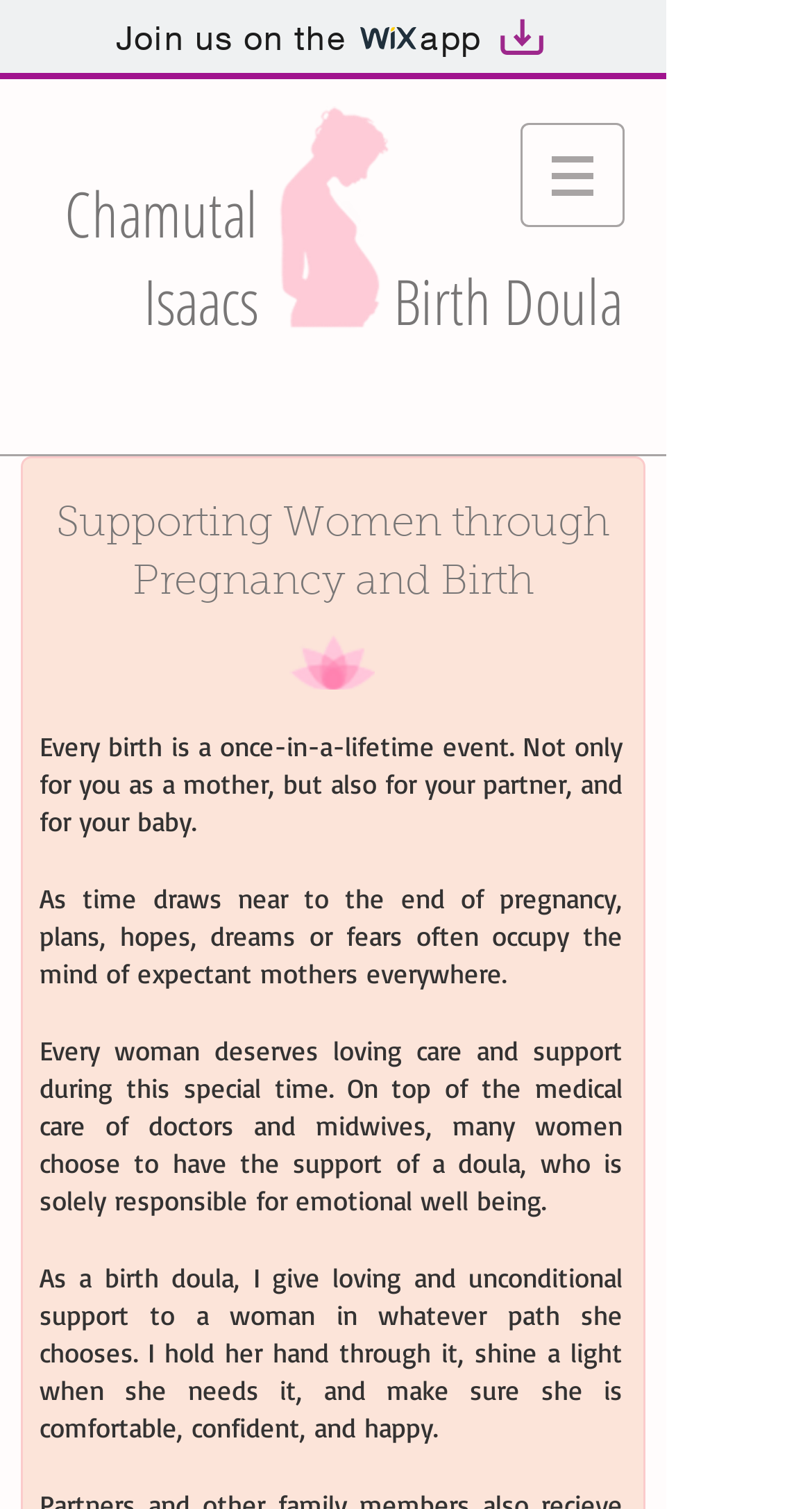How many images are on the webpage?
Provide a concise answer using a single word or phrase based on the image.

3